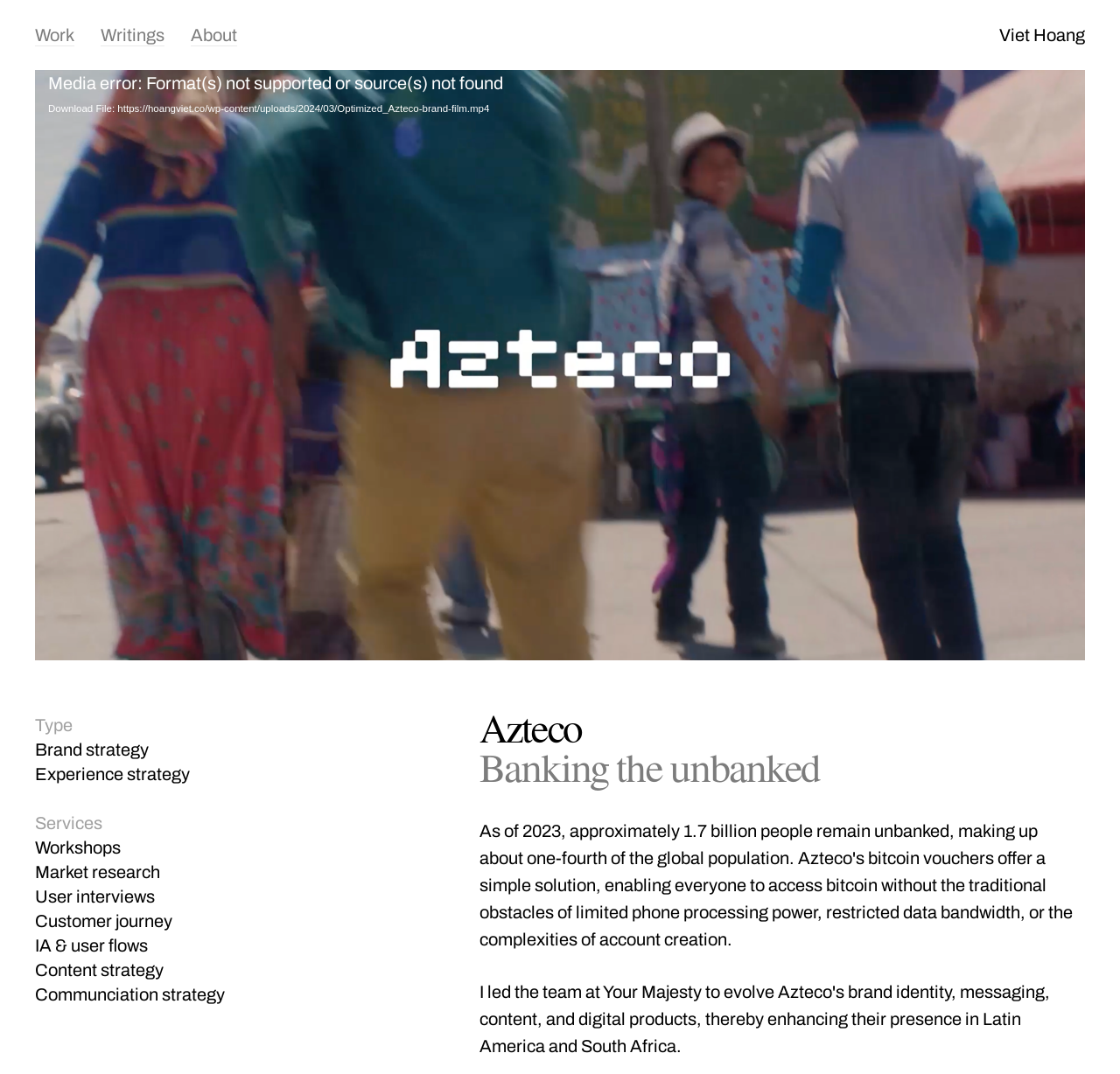Can you give a comprehensive explanation to the question given the content of the image?
What is the name of the person on the webpage?

I determined the answer by looking at the top navigation bar, where I found a link with the text 'Viet Hoang'. This suggests that the webpage belongs to or is about a person named Viet Hoang.